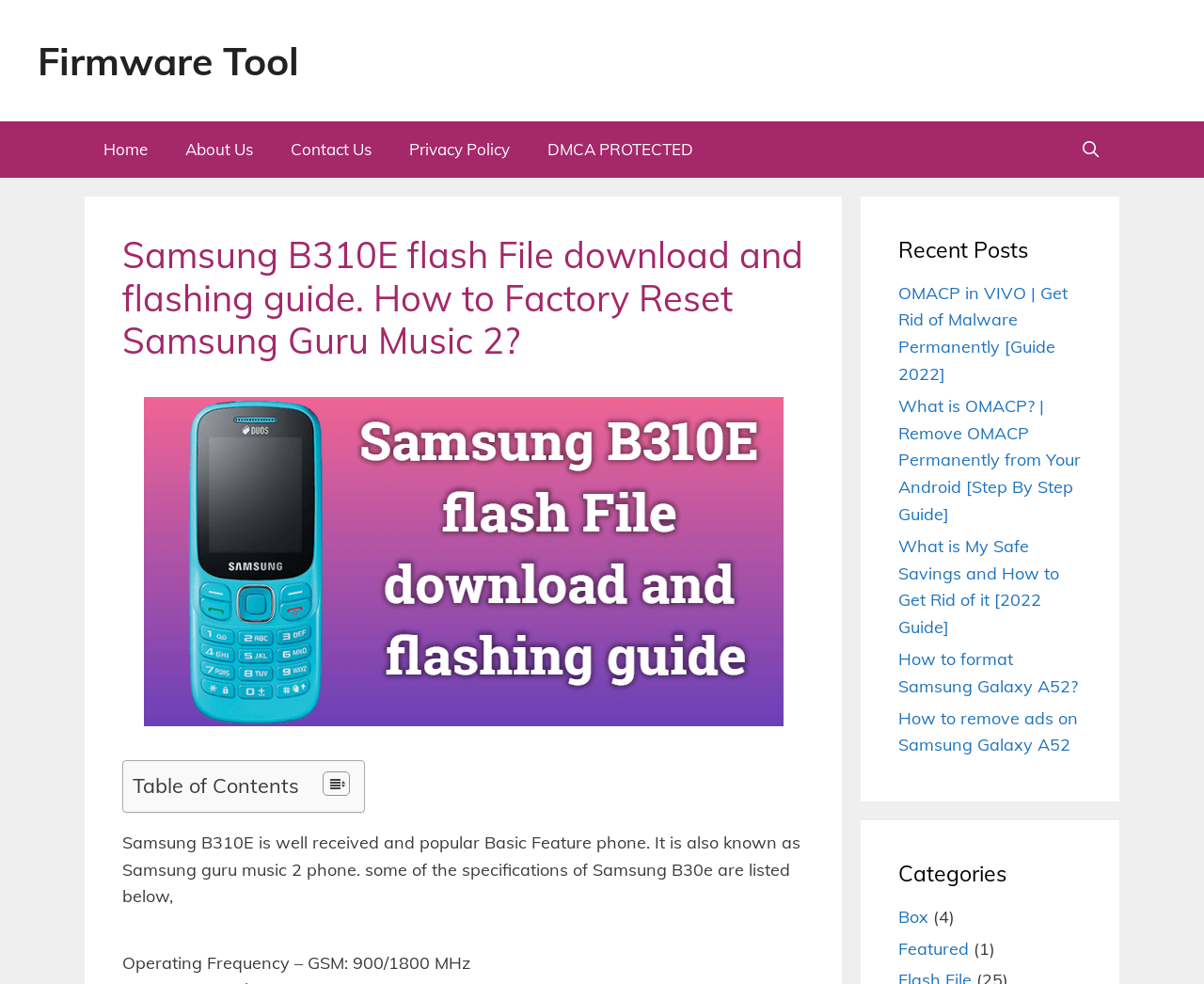Based on the element description: "Private Client", identify the UI element and provide its bounding box coordinates. Use four float numbers between 0 and 1, [left, top, right, bottom].

None